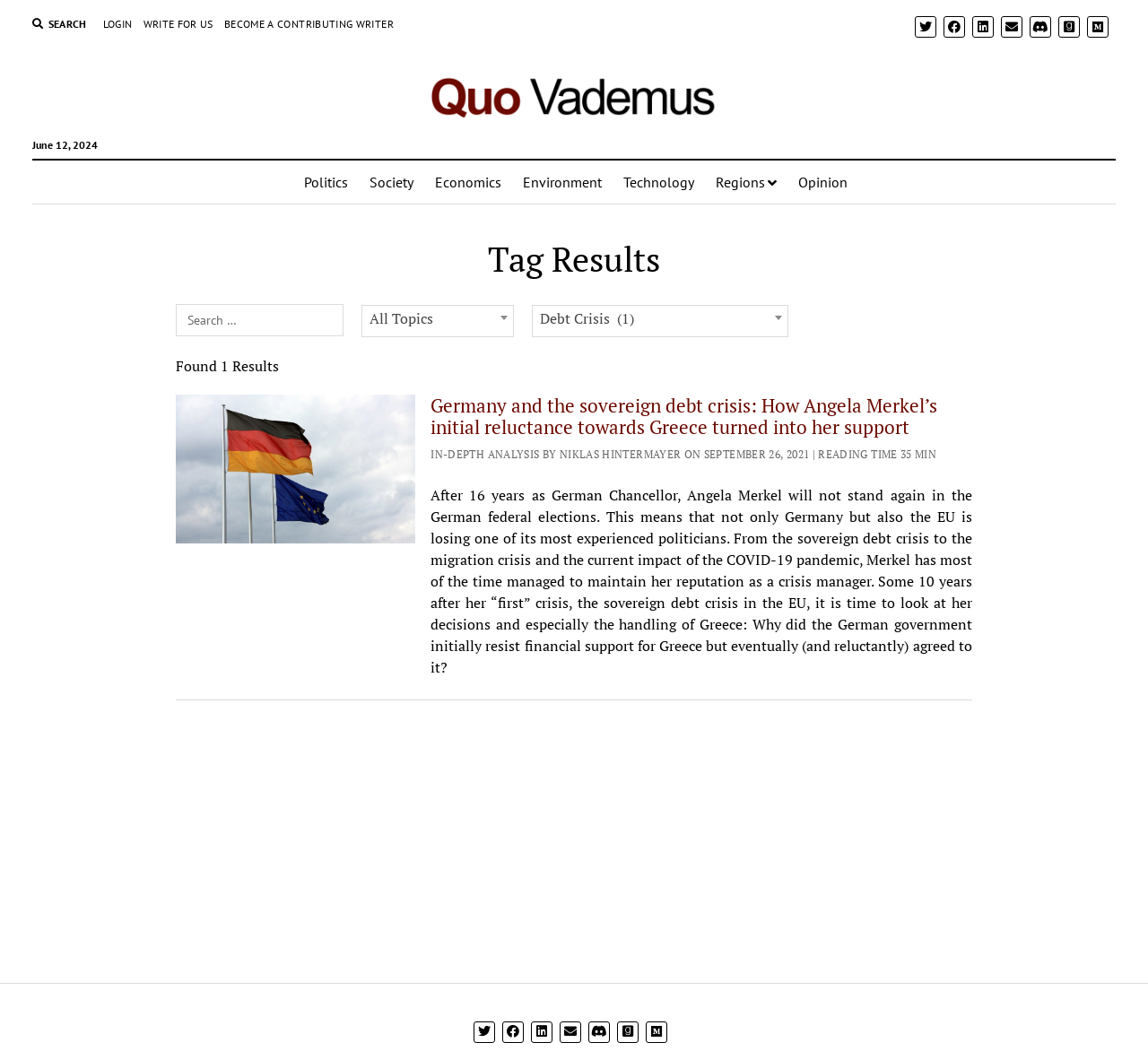Please identify the coordinates of the bounding box that should be clicked to fulfill this instruction: "Search for a specific tag".

[0.153, 0.286, 0.299, 0.317]